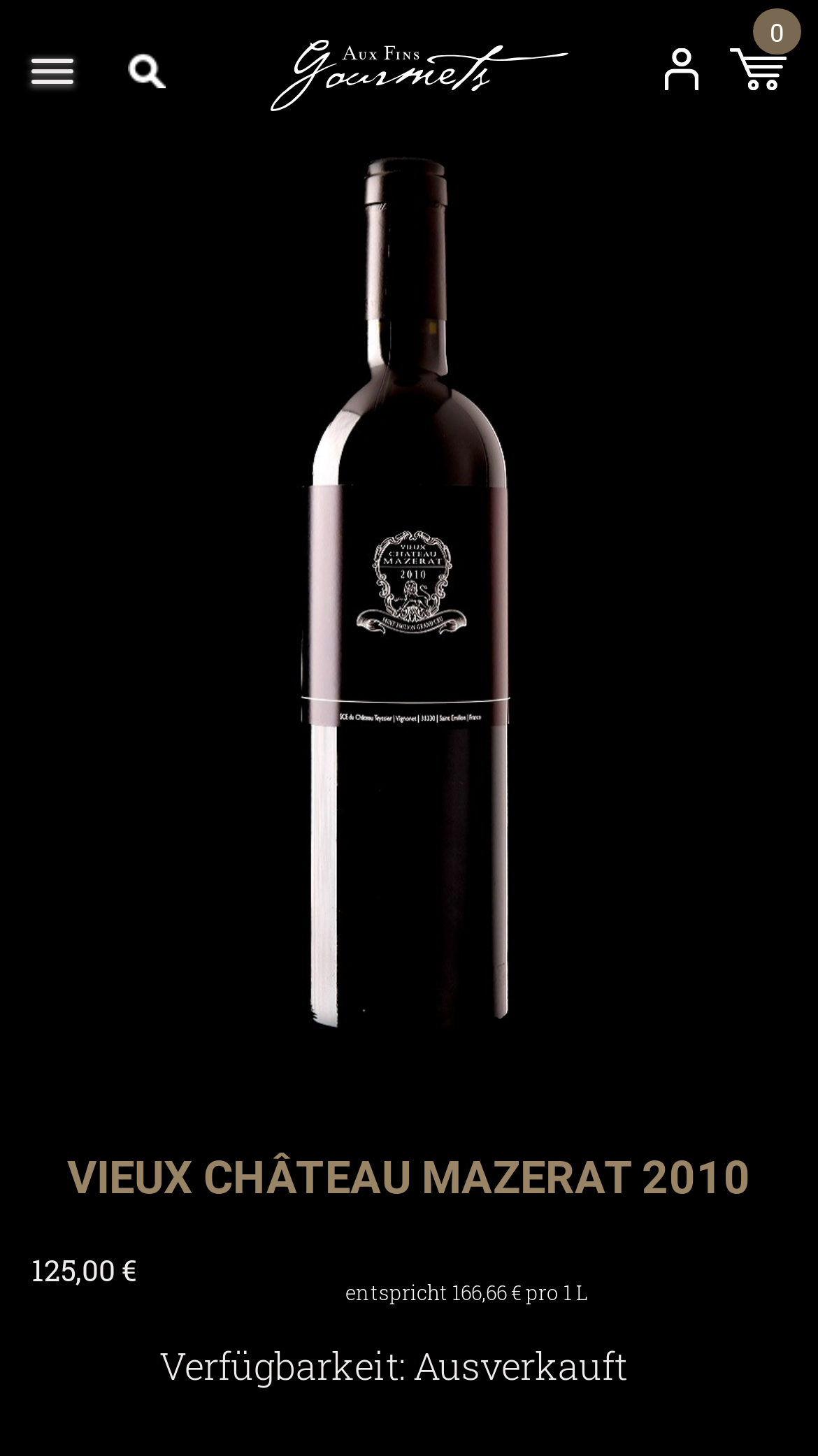Please locate the UI element described by "Cookie Policy" and provide its bounding box coordinates.

None